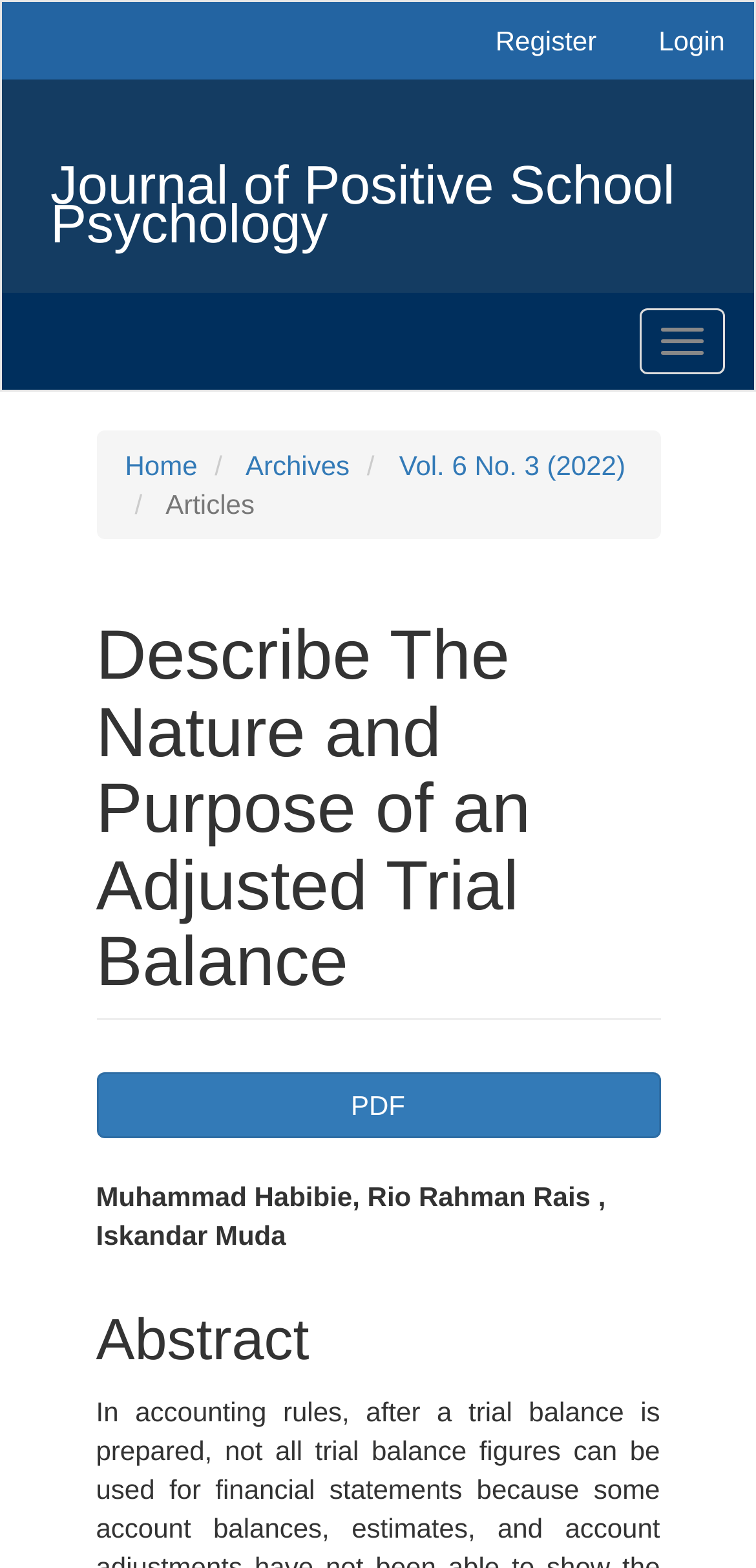What is the name of the authors of the article?
Utilize the image to construct a detailed and well-explained answer.

I found the authors' names in the main article content section, which is located below the 'Main Article Content' heading.